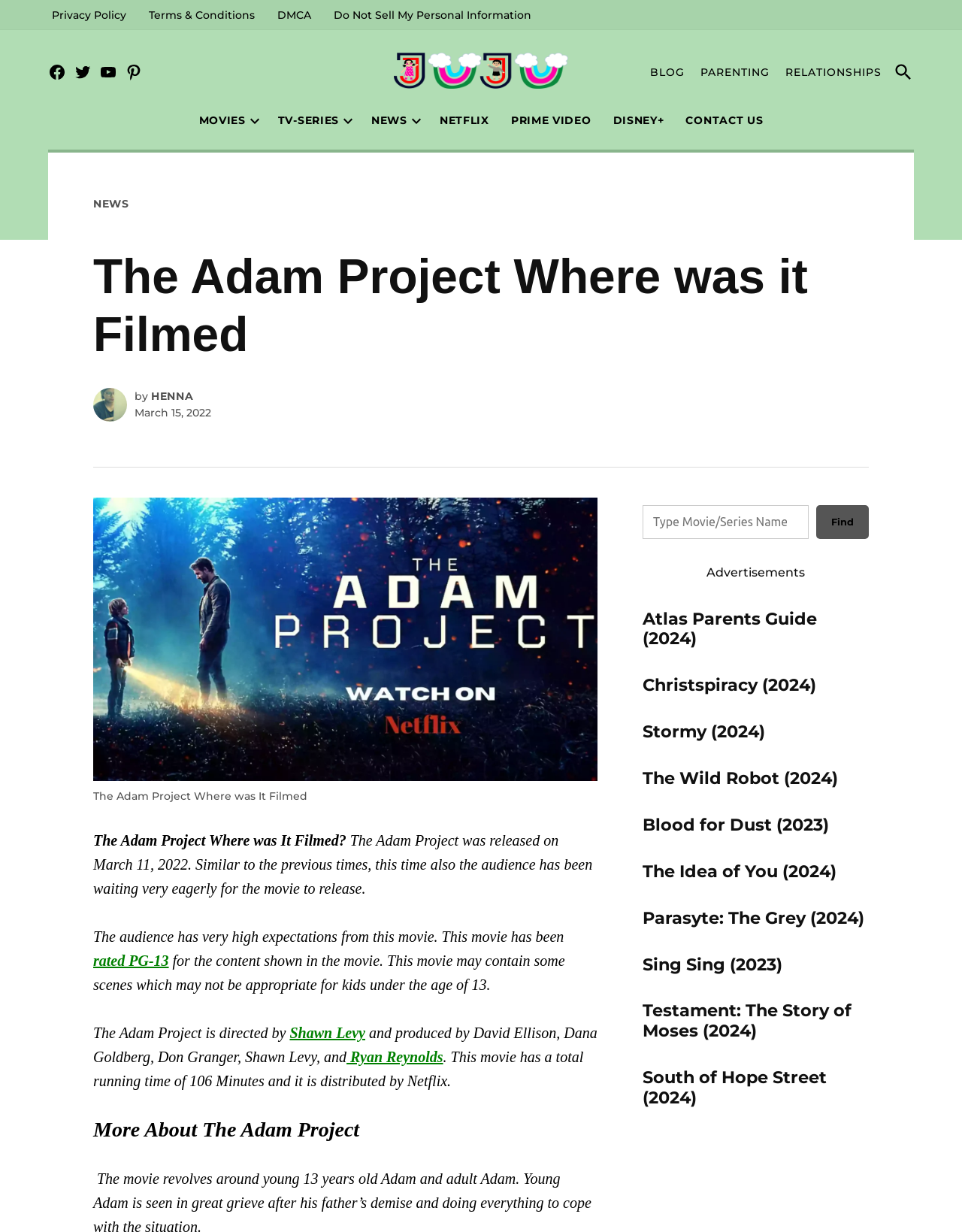Determine the coordinates of the bounding box that should be clicked to complete the instruction: "Read more about The Adam Project". The coordinates should be represented by four float numbers between 0 and 1: [left, top, right, bottom].

[0.097, 0.907, 0.621, 0.927]